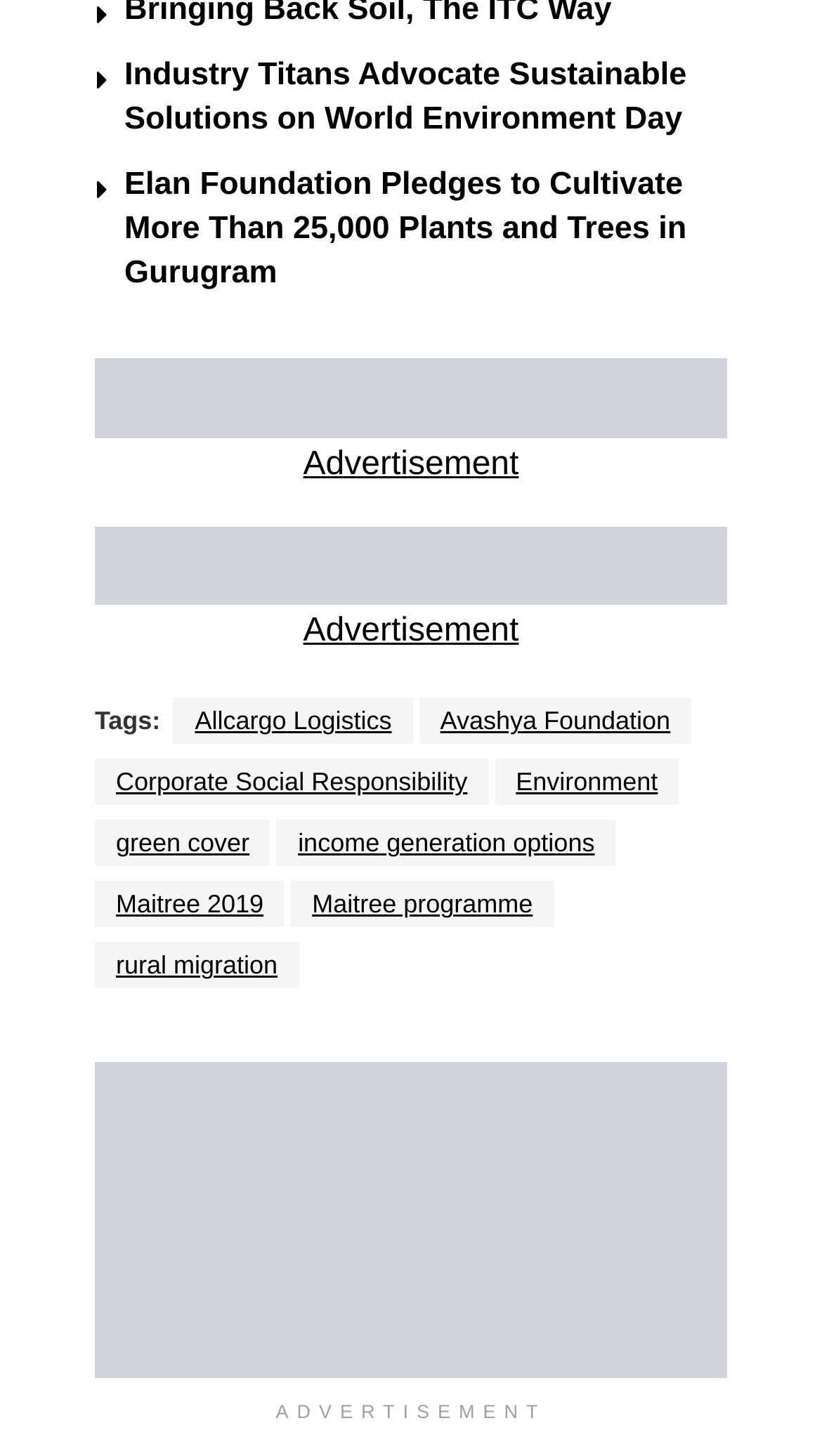Using the image as a reference, answer the following question in as much detail as possible:
What is the theme of the tags section?

The tags section has links to topics such as 'Allcargo Logistics', 'Avashya Foundation', 'Corporate Social Responsibility', 'Environment', etc., which suggests that the theme of the tags section is related to Corporate Social Responsibility and Environment.